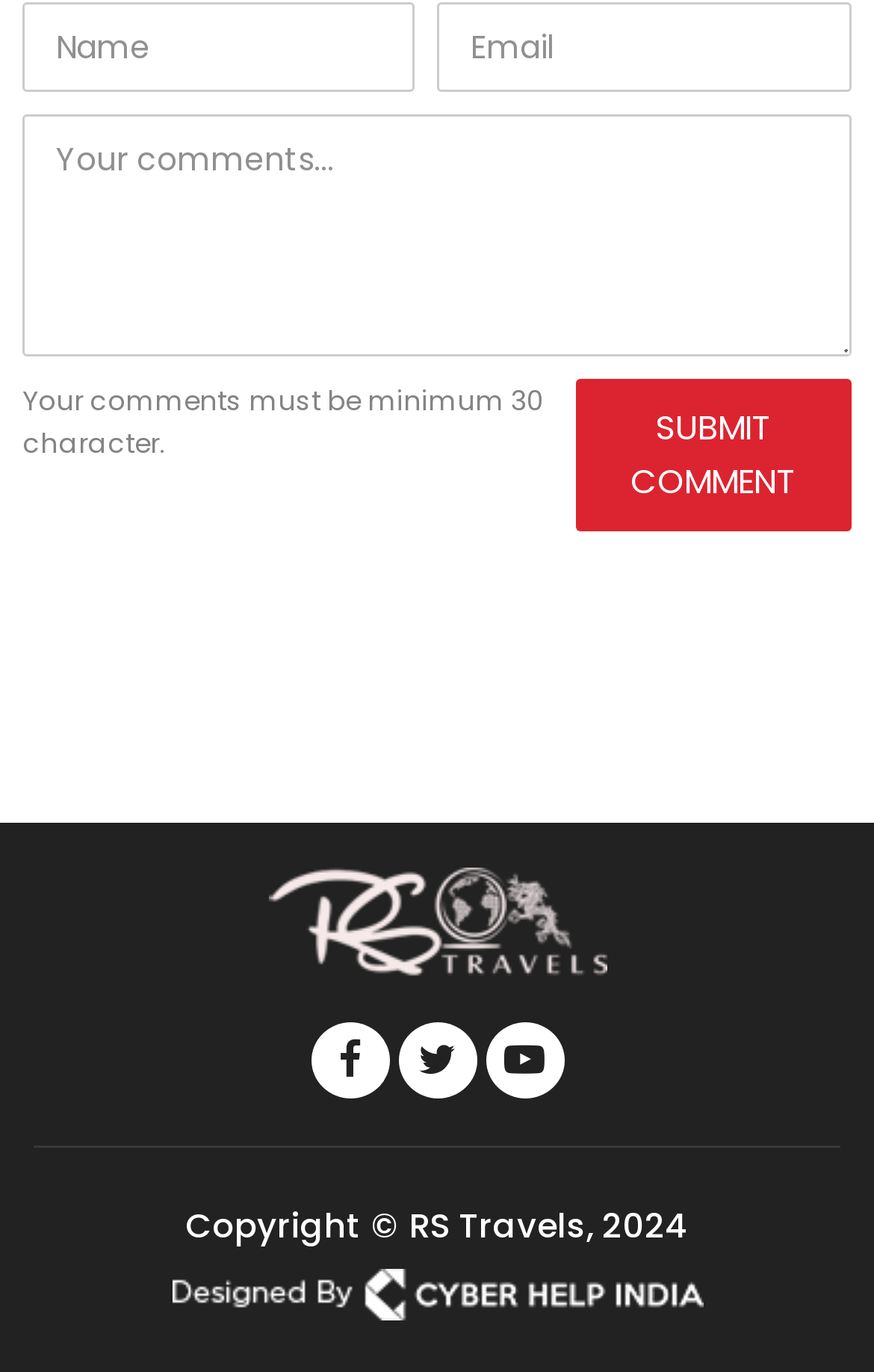What is the purpose of the button on the webpage?
Provide a detailed and extensive answer to the question.

The purpose of the button on the webpage can be determined by looking at its text content, which is 'SUBMIT COMMENT'. This suggests that the button is used to submit a comment or feedback to the website.